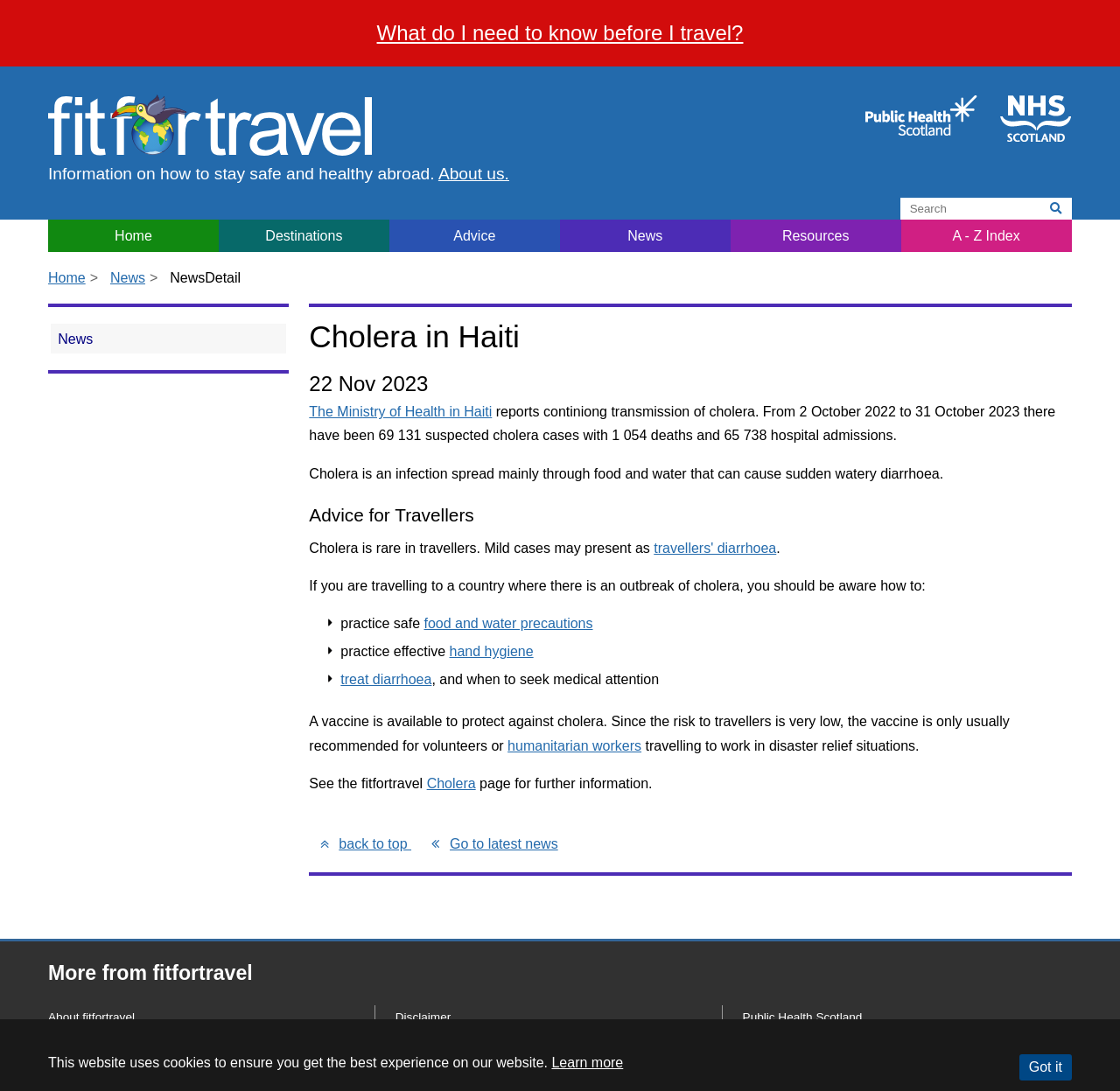Can you give a detailed response to the following question using the information from the image? What is the purpose of the Fit for Travel website?

The purpose of the Fit for Travel website can be inferred from the description 'Information on how to stay safe and healthy abroad' which is located at the top of the webpage, indicating that the website provides health information for travelers.